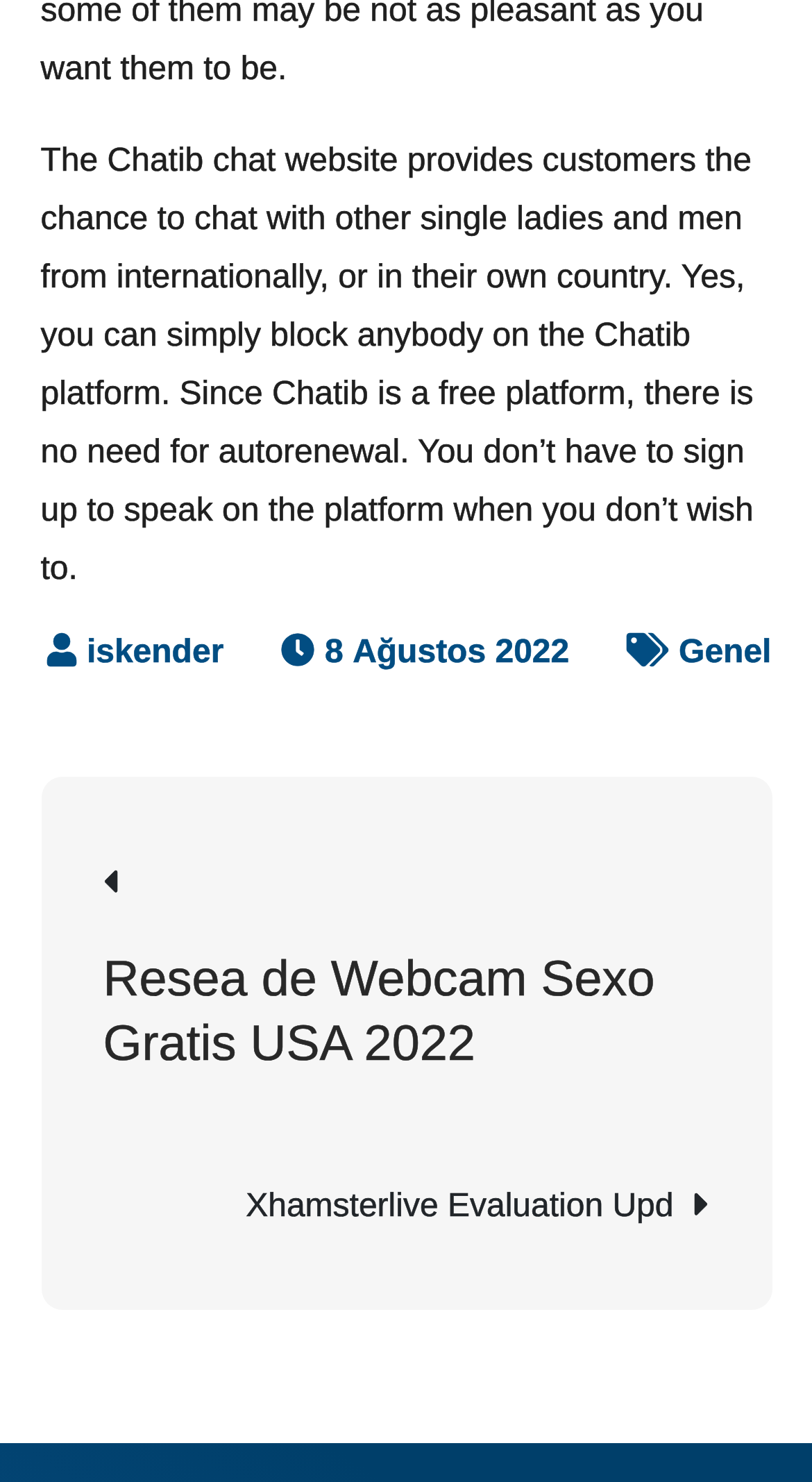Answer the question in one word or a short phrase:
What is the title of the first article?

Resea de Webcam Sexo Gratis USA 2022